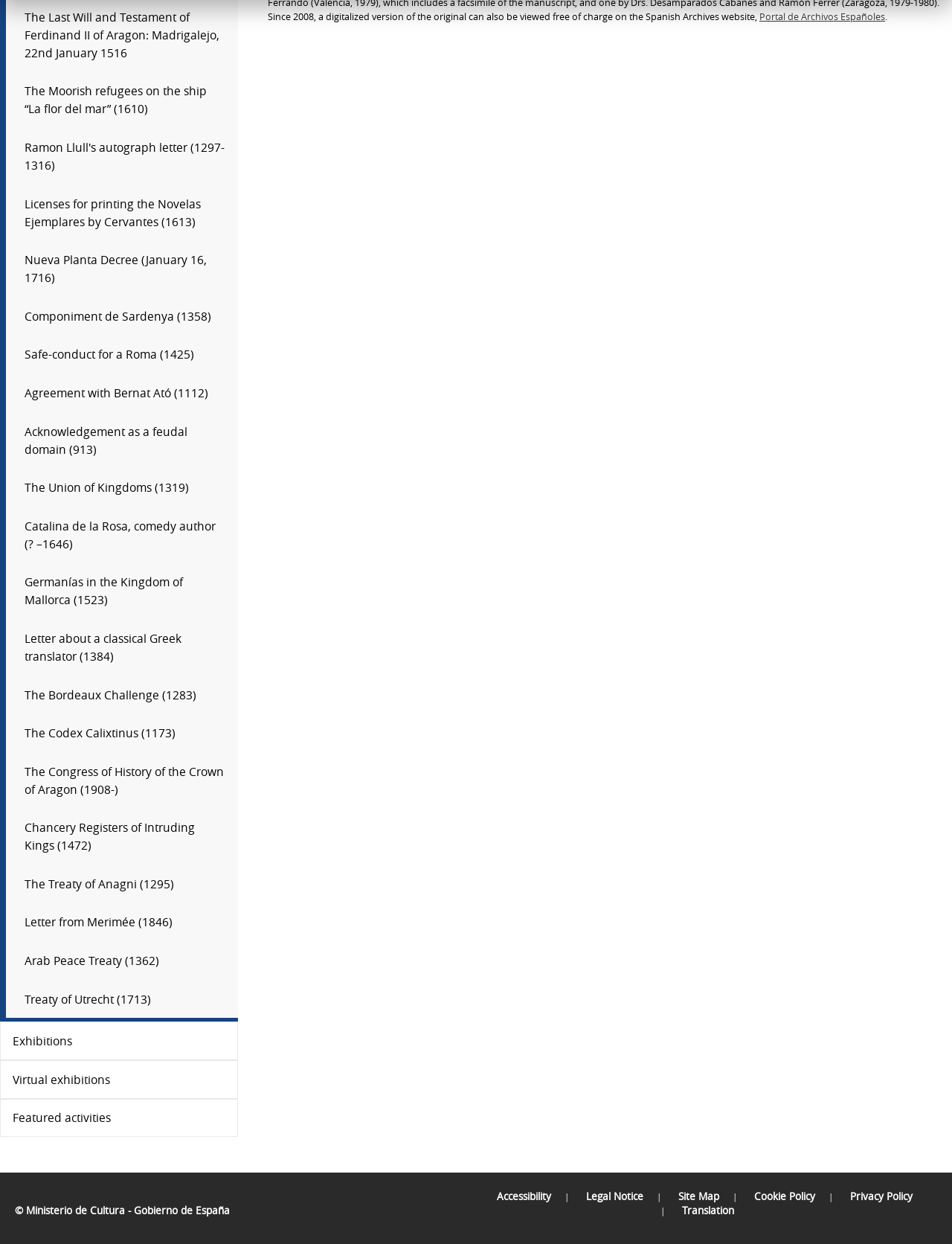Find the bounding box coordinates for the area you need to click to carry out the instruction: "Access the Portal de Archivos Españoles". The coordinates should be four float numbers between 0 and 1, indicated as [left, top, right, bottom].

[0.798, 0.008, 0.93, 0.019]